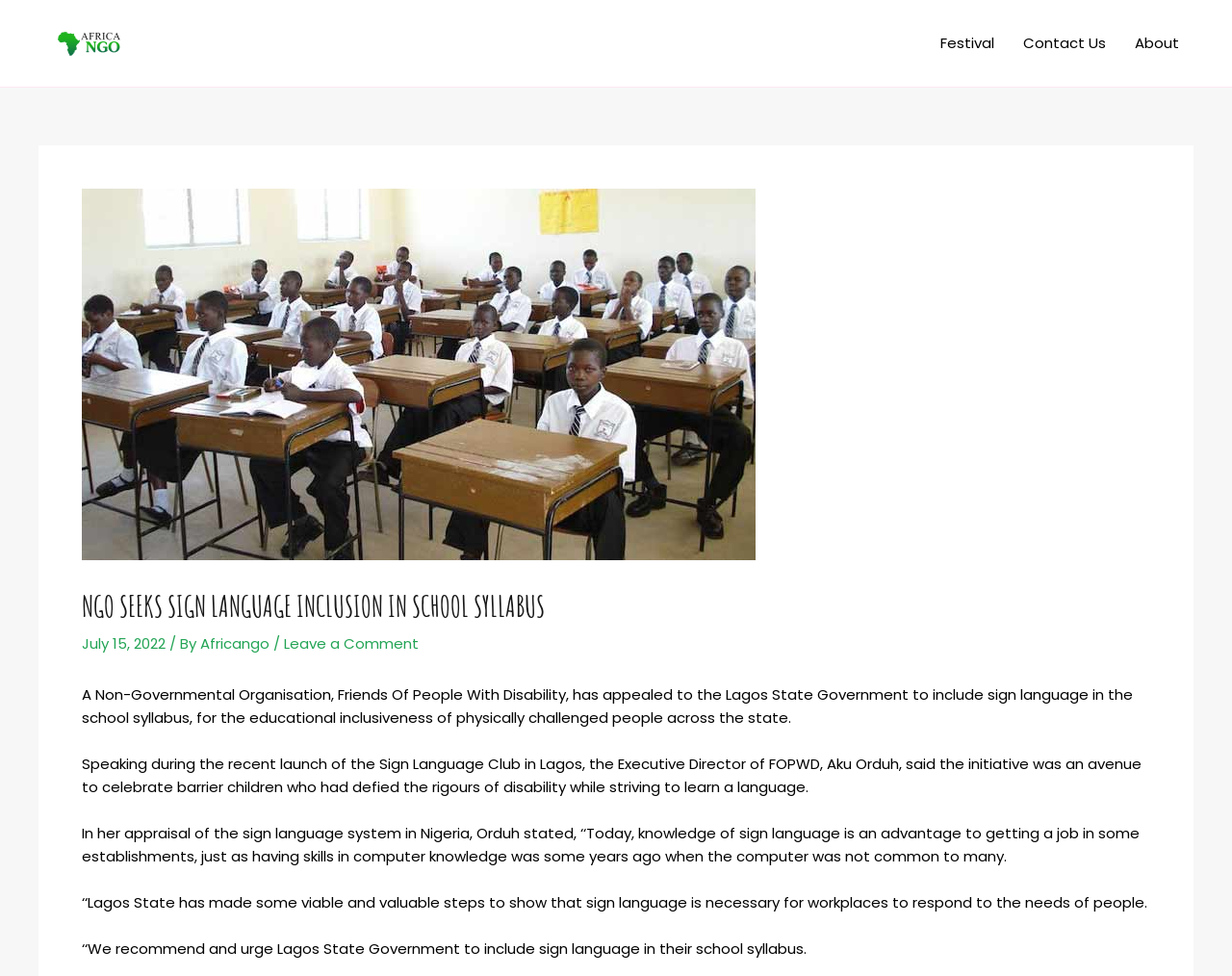Please use the details from the image to answer the following question comprehensively:
What is the purpose of the Sign Language Club in Lagos?

I found the answer by reading the article's content, specifically the sentence 'Speaking during the recent launch of the Sign Language Club in Lagos, the Executive Director of FOPWD, Aku Orduh, said the initiative was an avenue to celebrate barrier children who had defied the rigours of disability while striving to learn a language.' which mentions the purpose of the Sign Language Club.